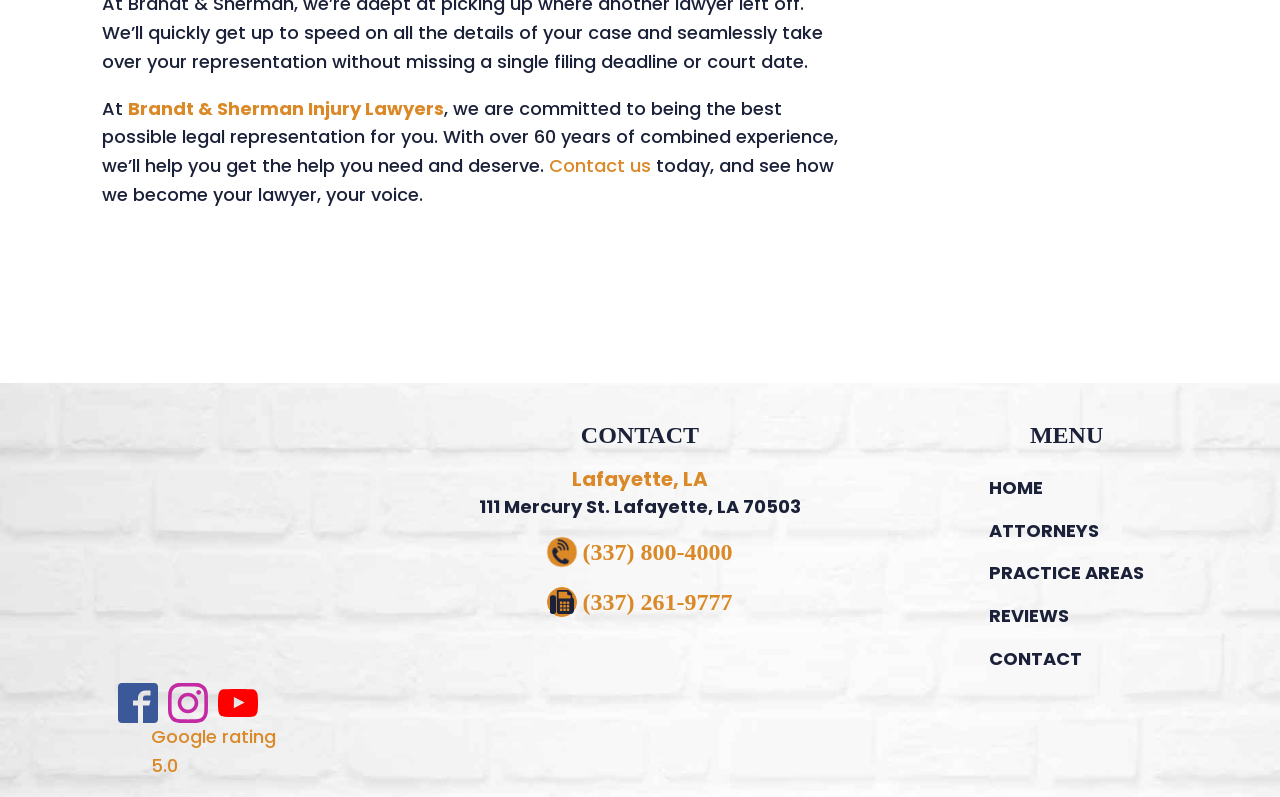What is the phone number of the law firm?
Provide a concise answer using a single word or phrase based on the image.

(337) 800-4000